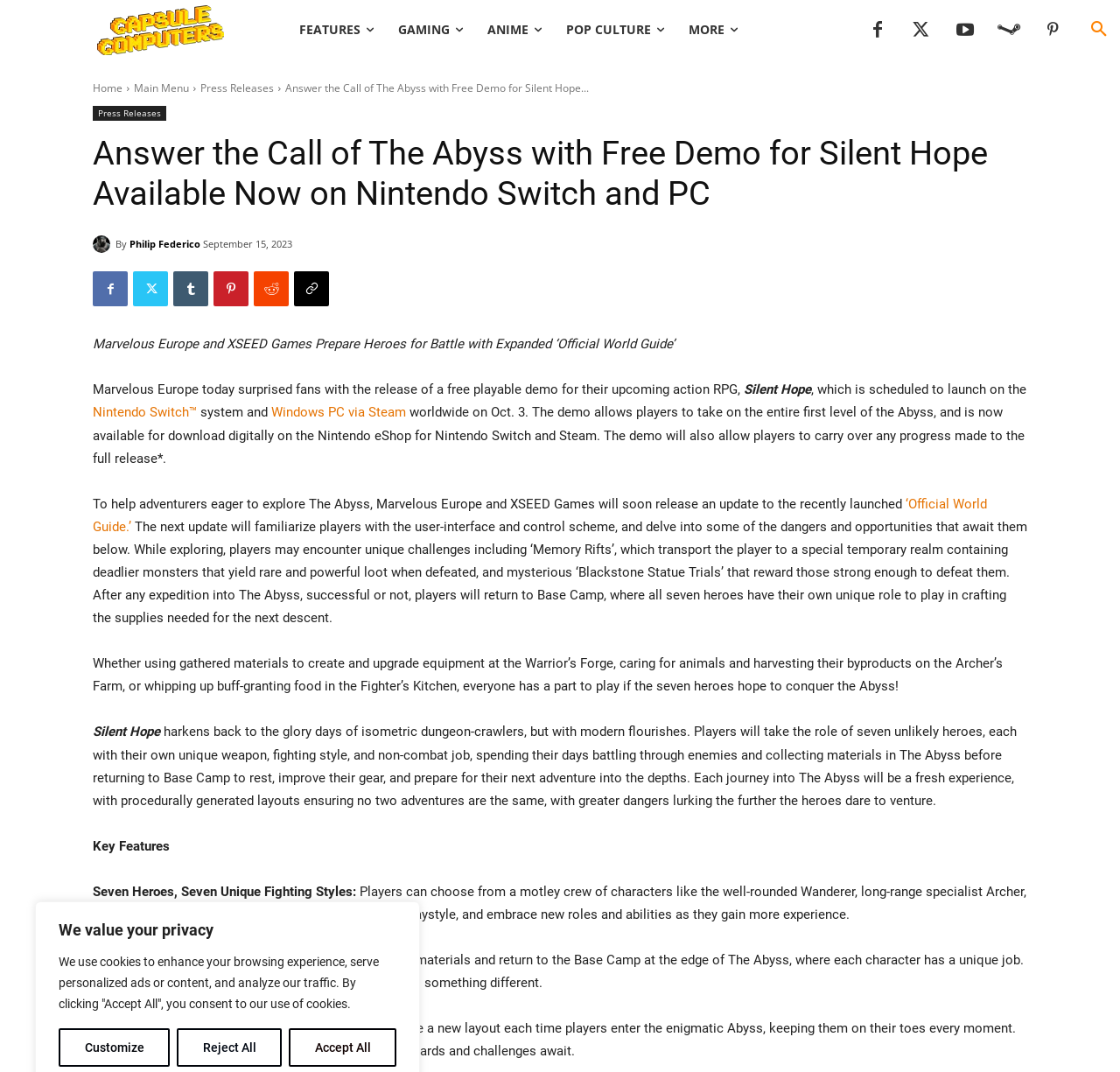Determine the coordinates of the bounding box that should be clicked to complete the instruction: "Check out Silent Hope". The coordinates should be represented by four float numbers between 0 and 1: [left, top, right, bottom].

[0.664, 0.356, 0.724, 0.371]